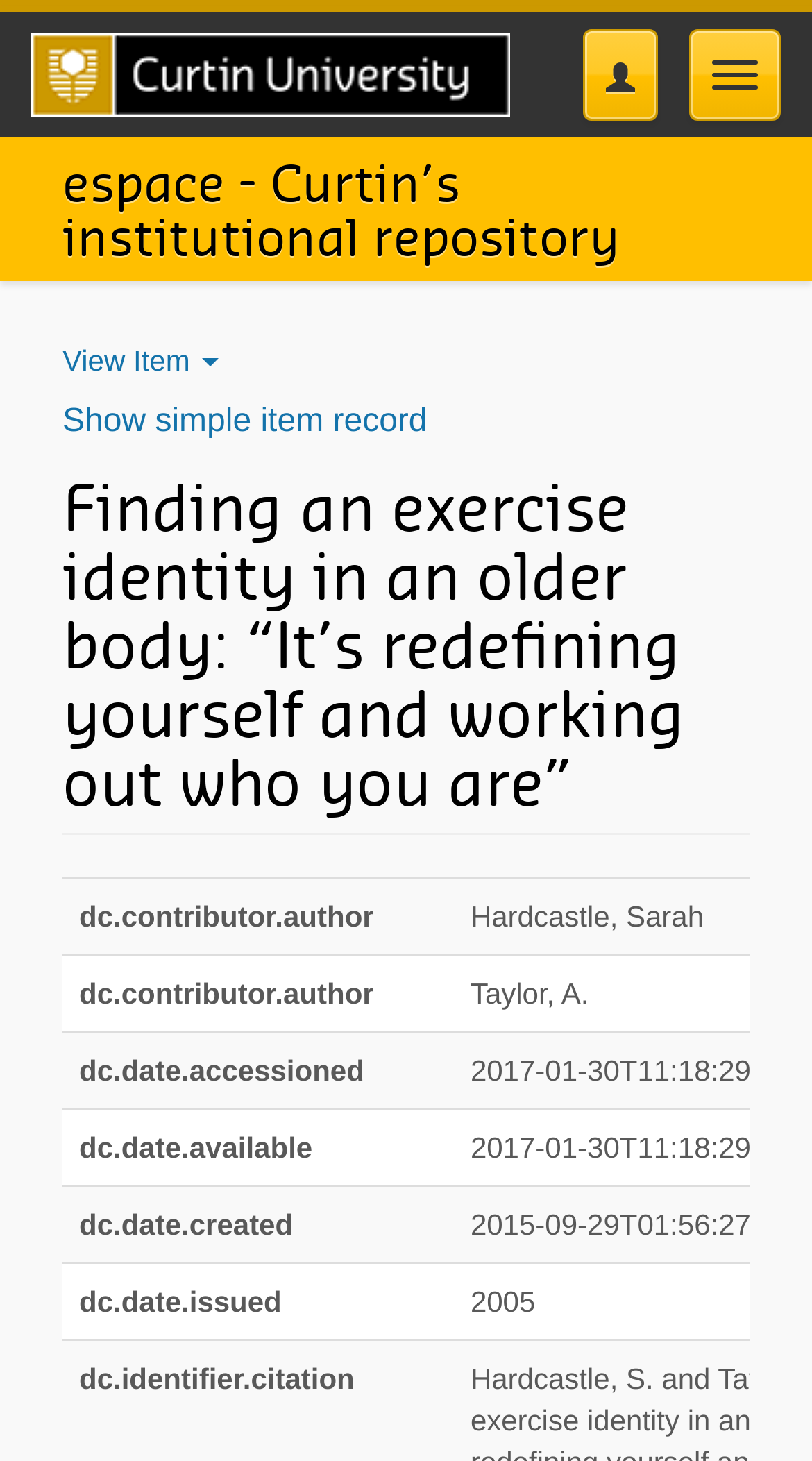What type of repository is 'espace'?
Please provide a single word or phrase as the answer based on the screenshot.

Institutional repository